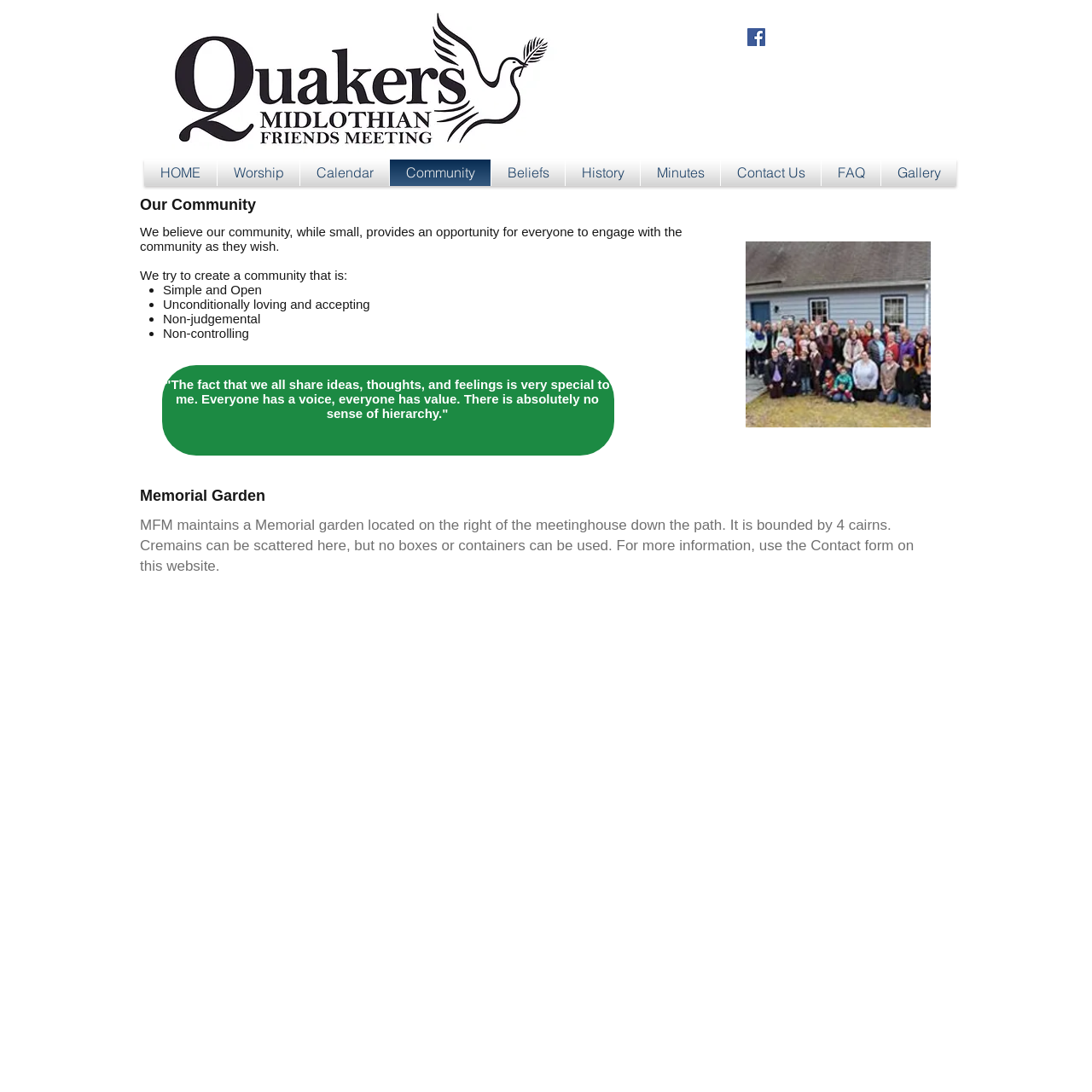Determine the bounding box coordinates of the clickable element to achieve the following action: 'View the Community page'. Provide the coordinates as four float values between 0 and 1, formatted as [left, top, right, bottom].

[0.357, 0.146, 0.449, 0.17]